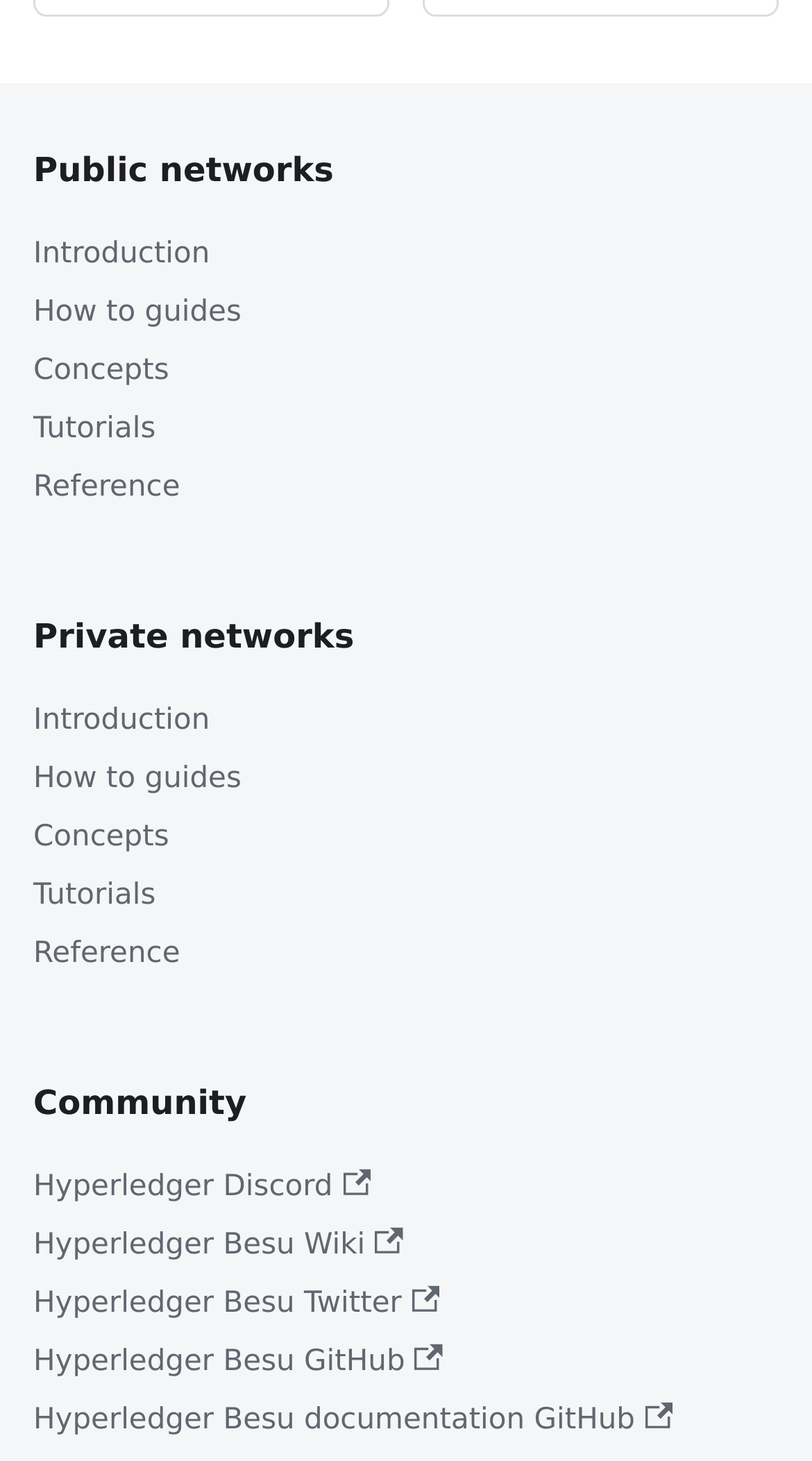Identify the bounding box coordinates for the region of the element that should be clicked to carry out the instruction: "View the TECHNOLOGY category". The bounding box coordinates should be four float numbers between 0 and 1, i.e., [left, top, right, bottom].

None